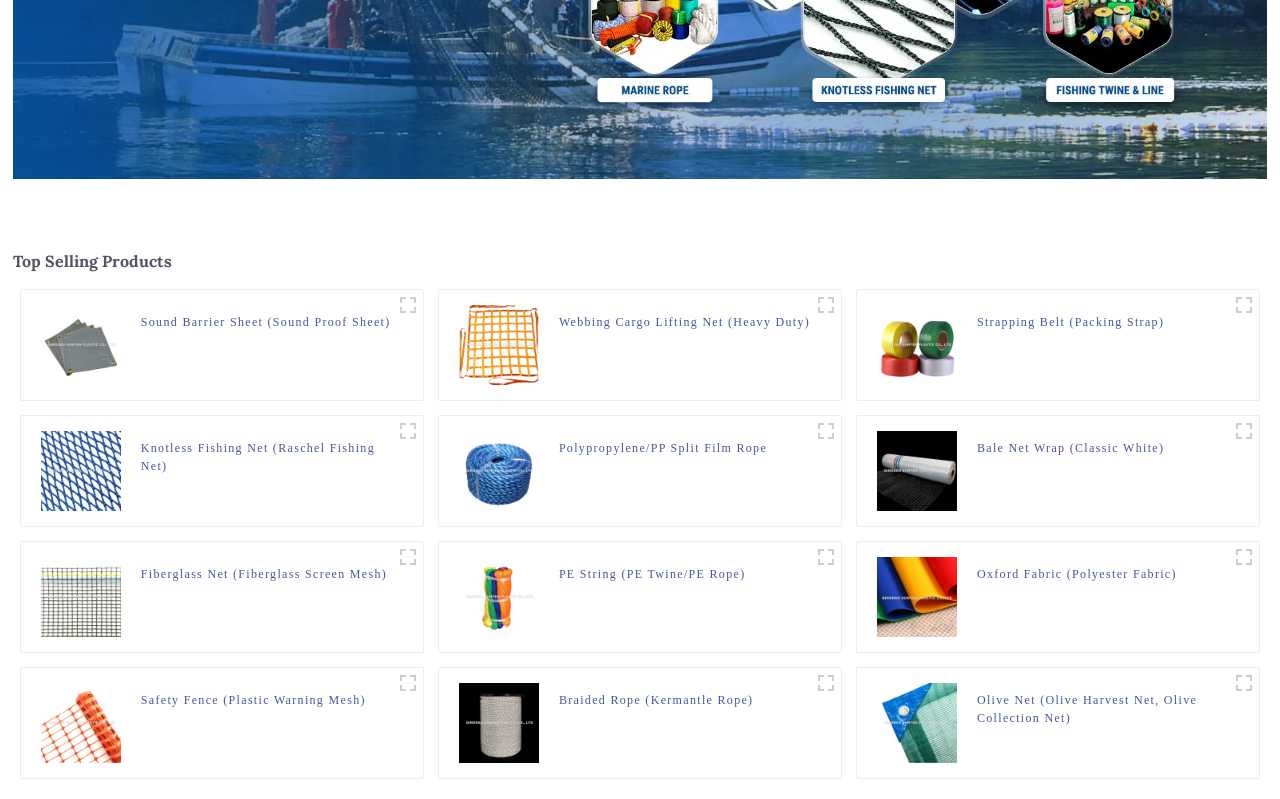Please find the bounding box coordinates of the section that needs to be clicked to achieve this instruction: "View Strapping Belt (1) product details".

[0.685, 0.418, 0.748, 0.441]